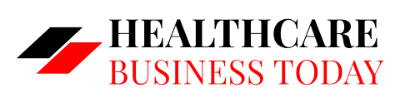What is the focus of the publication?
Look at the screenshot and provide an in-depth answer.

The logo of 'Healthcare Business Today' suggests that the publication is focused on topics related to the healthcare industry, providing timely and relevant information within this sector.